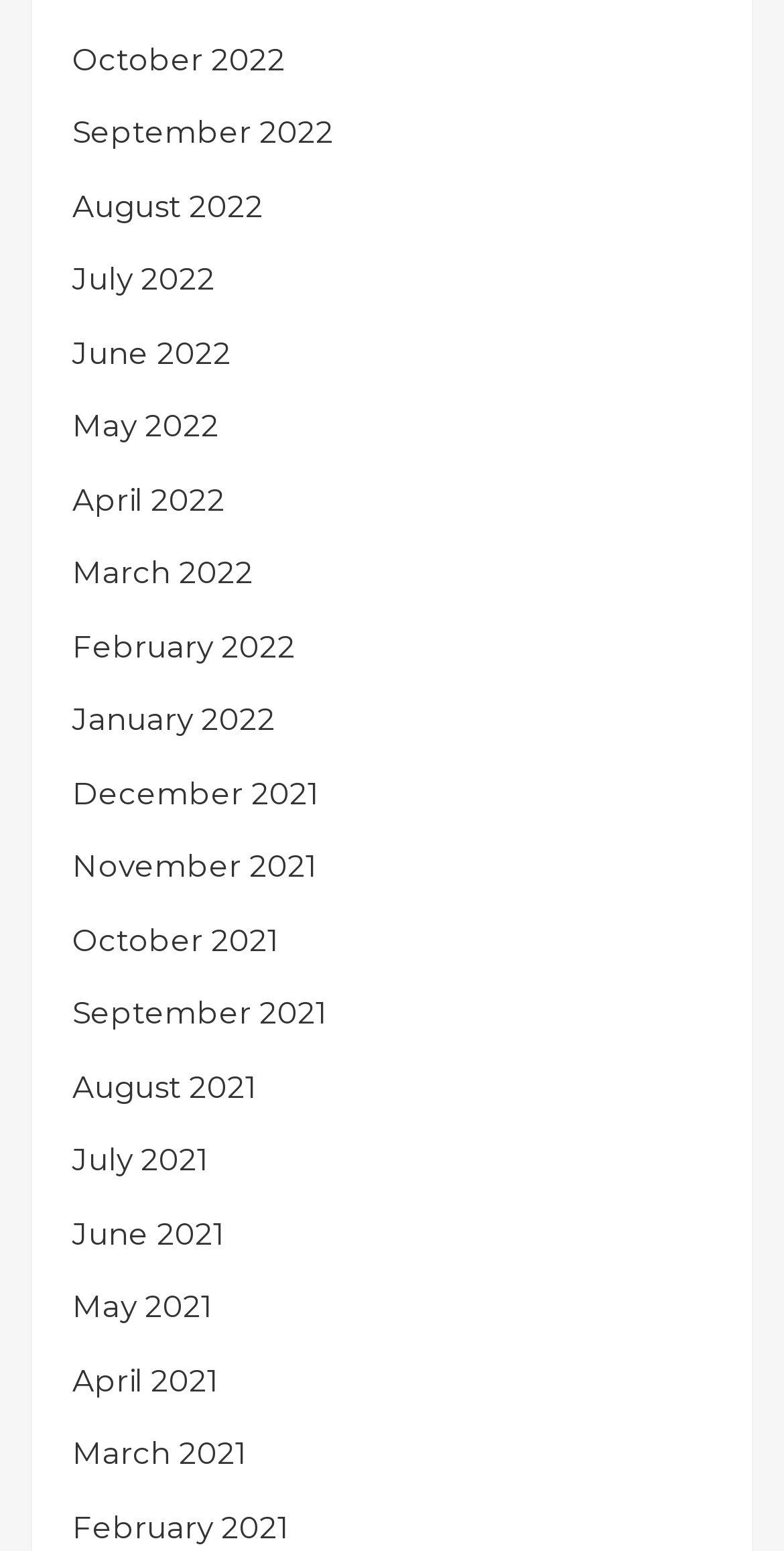Refer to the element description July 2021 and identify the corresponding bounding box in the screenshot. Format the coordinates as (top-left x, top-left y, bottom-right x, bottom-right y) with values in the range of 0 to 1.

[0.092, 0.736, 0.267, 0.76]